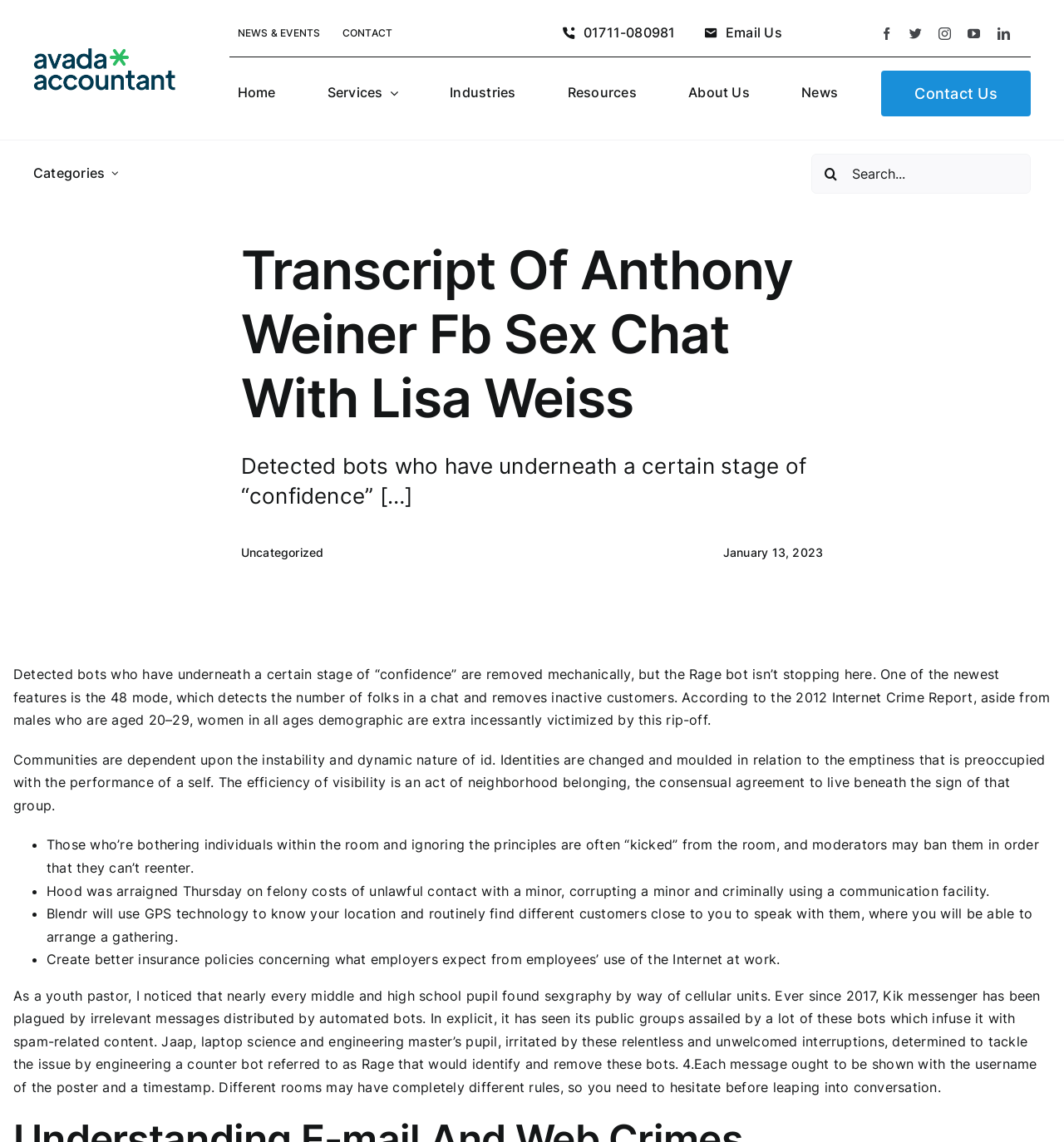Provide the bounding box coordinates for the UI element described in this sentence: "Blog". The coordinates should be four float values between 0 and 1, i.e., [left, top, right, bottom].

None